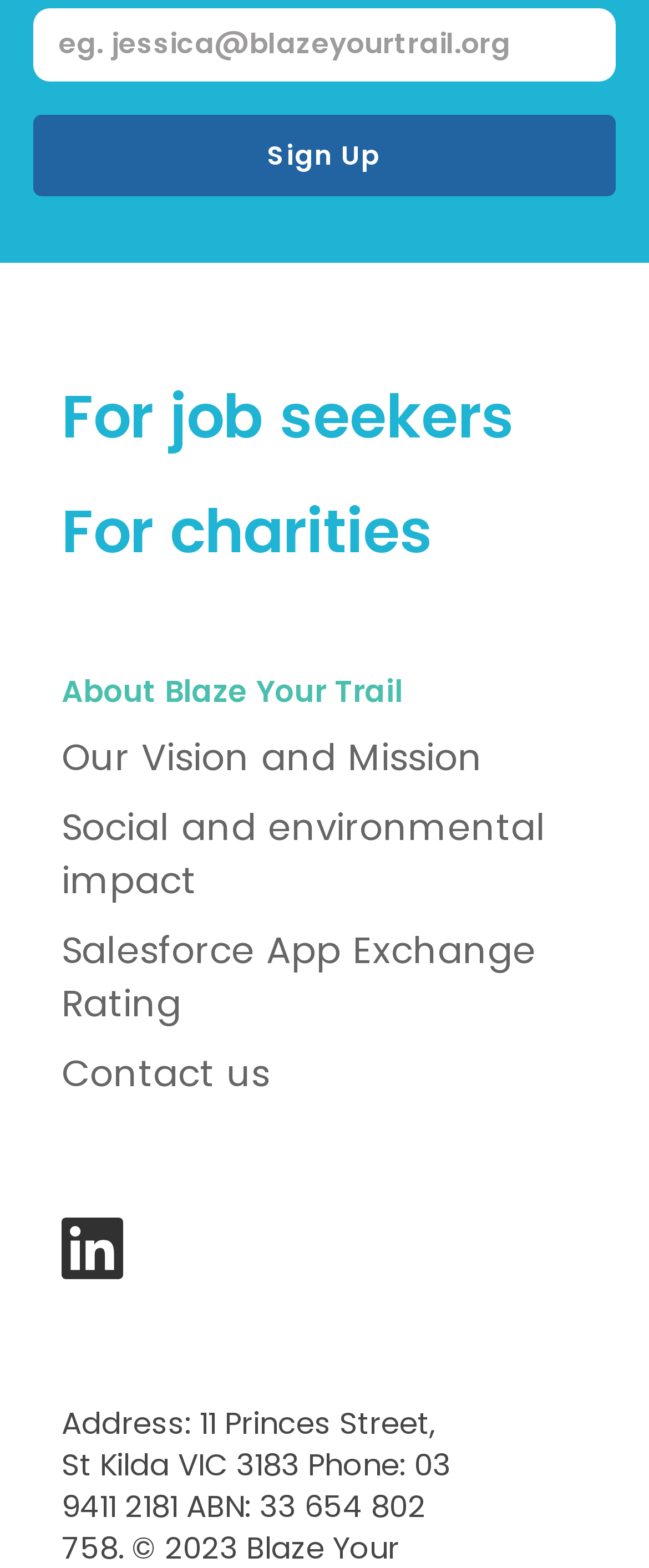From the image, can you give a detailed response to the question below:
How many image links are available?

There is only one image link available, which is nested inside a link element with no text, suggesting that it might be a logo or an icon.